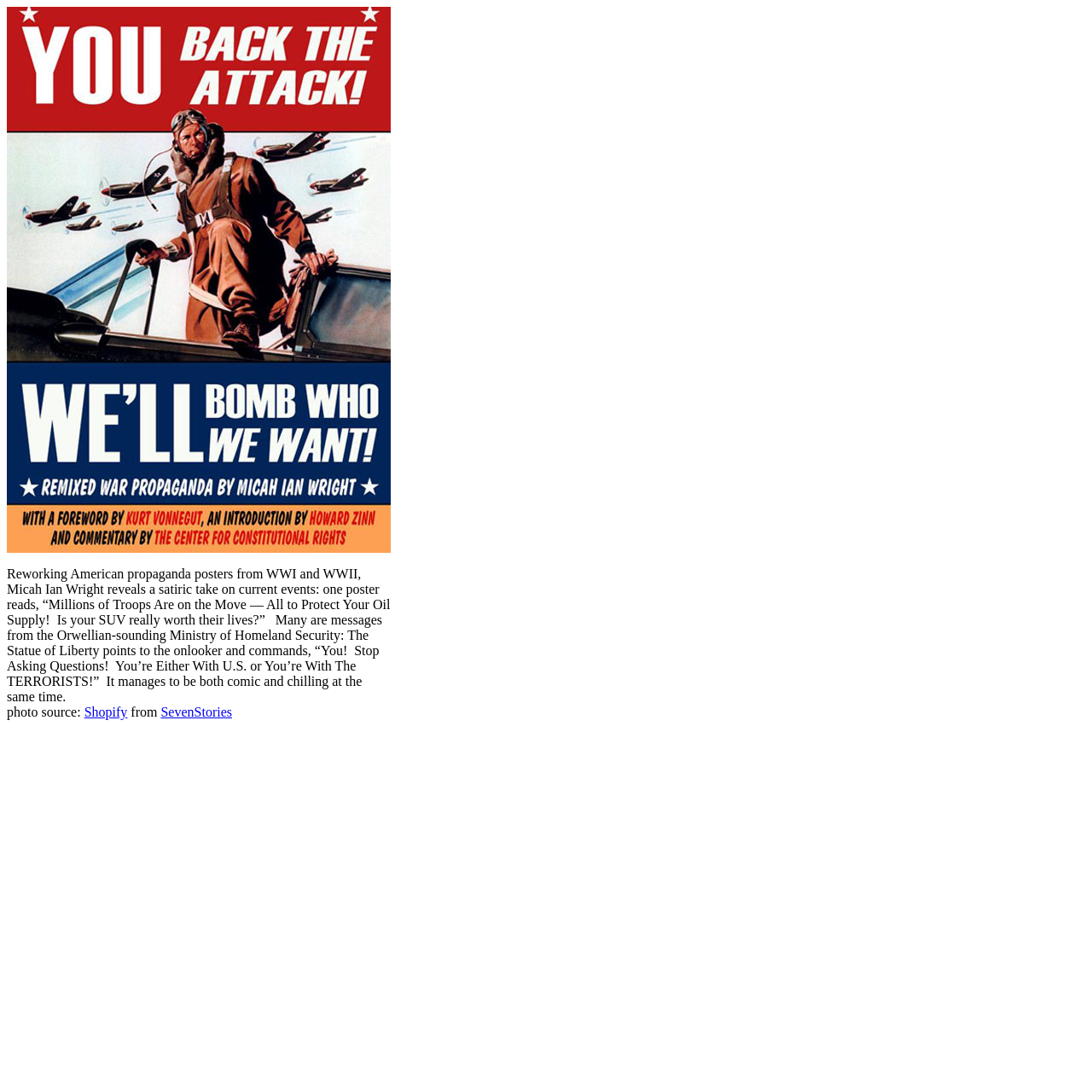What is the time period referenced in the propaganda posters?
Provide a detailed and well-explained answer to the question.

The webpage mentions that the propaganda posters are reworked from originals from WWI and WWII, indicating that the time period referenced in the posters is the early 20th century. This is evident from the text 'Reworking American propaganda posters from WWI and WWII'.